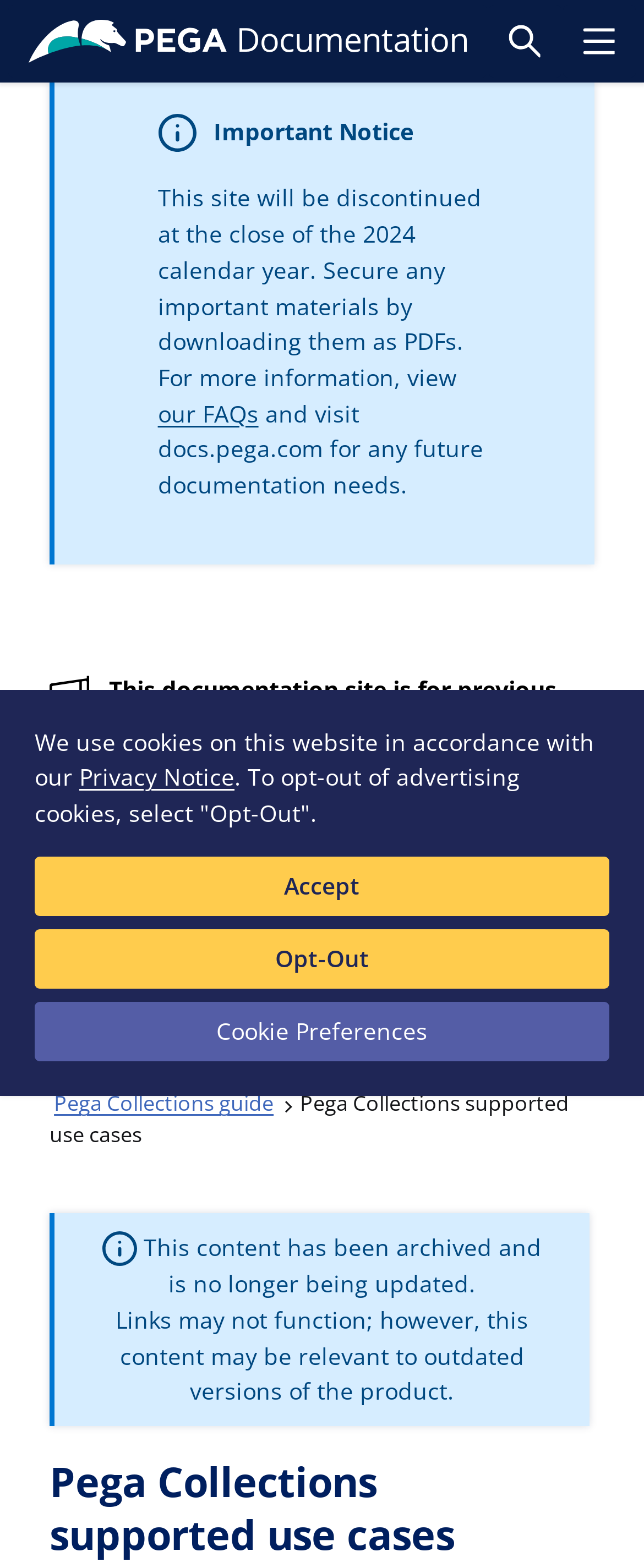Identify the bounding box coordinates of the region that needs to be clicked to carry out this instruction: "Toggle Main Site Navigation". Provide these coordinates as four float numbers ranging from 0 to 1, i.e., [left, top, right, bottom].

[0.873, 0.003, 0.986, 0.049]